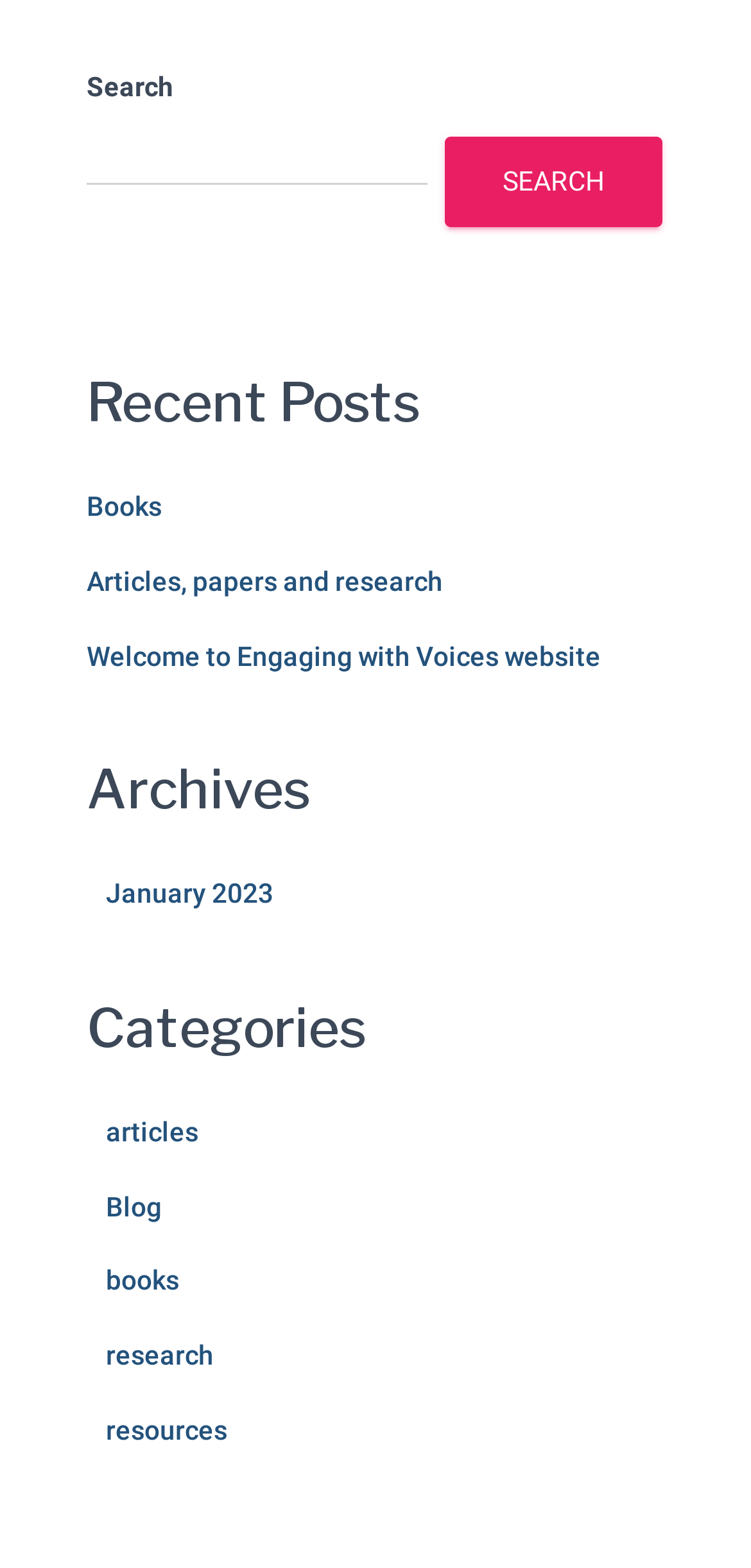Provide the bounding box for the UI element matching this description: "Search".

[0.592, 0.088, 0.882, 0.145]